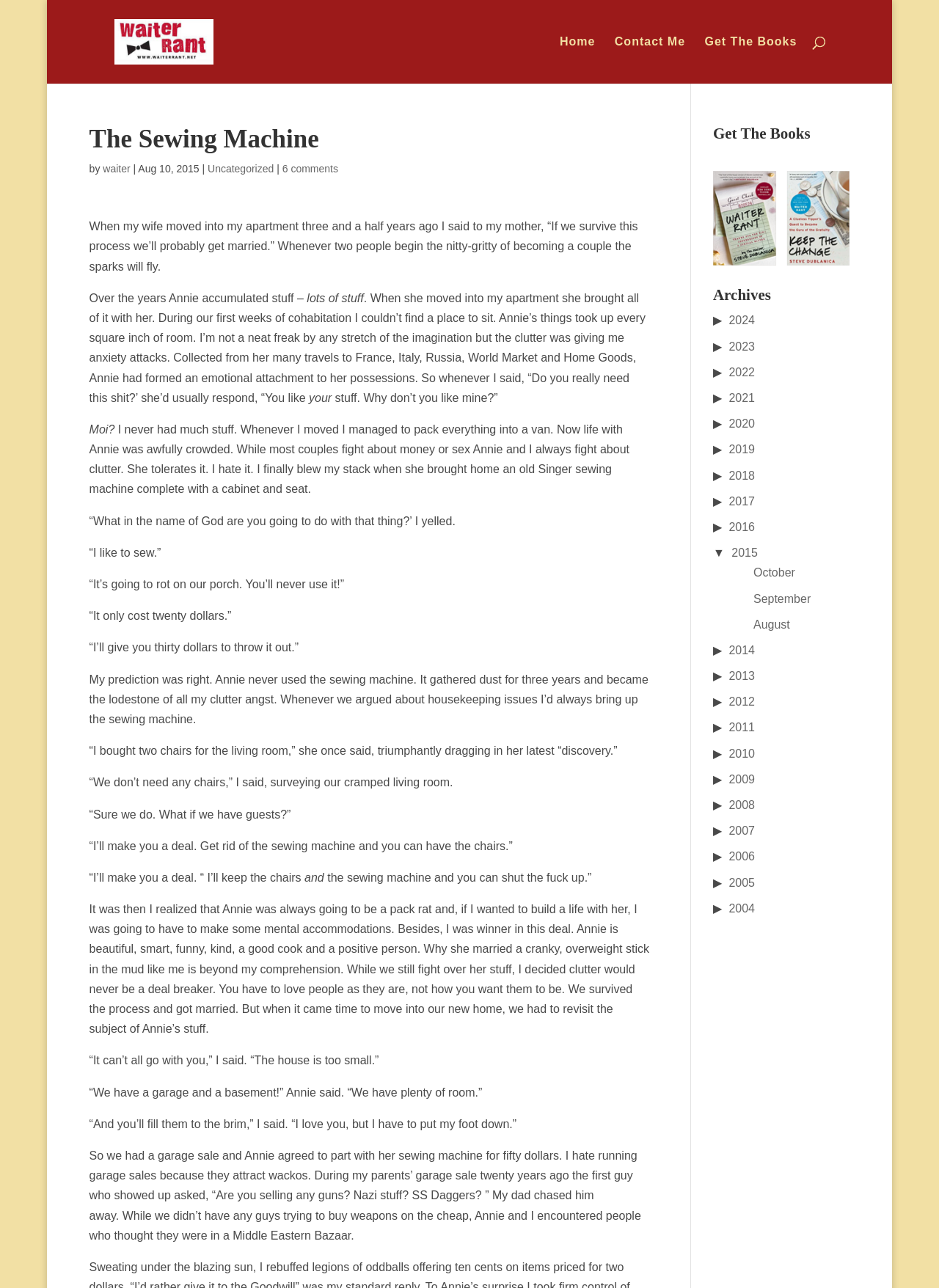Use a single word or phrase to answer the question:
What is the category of the blog post?

Uncategorized